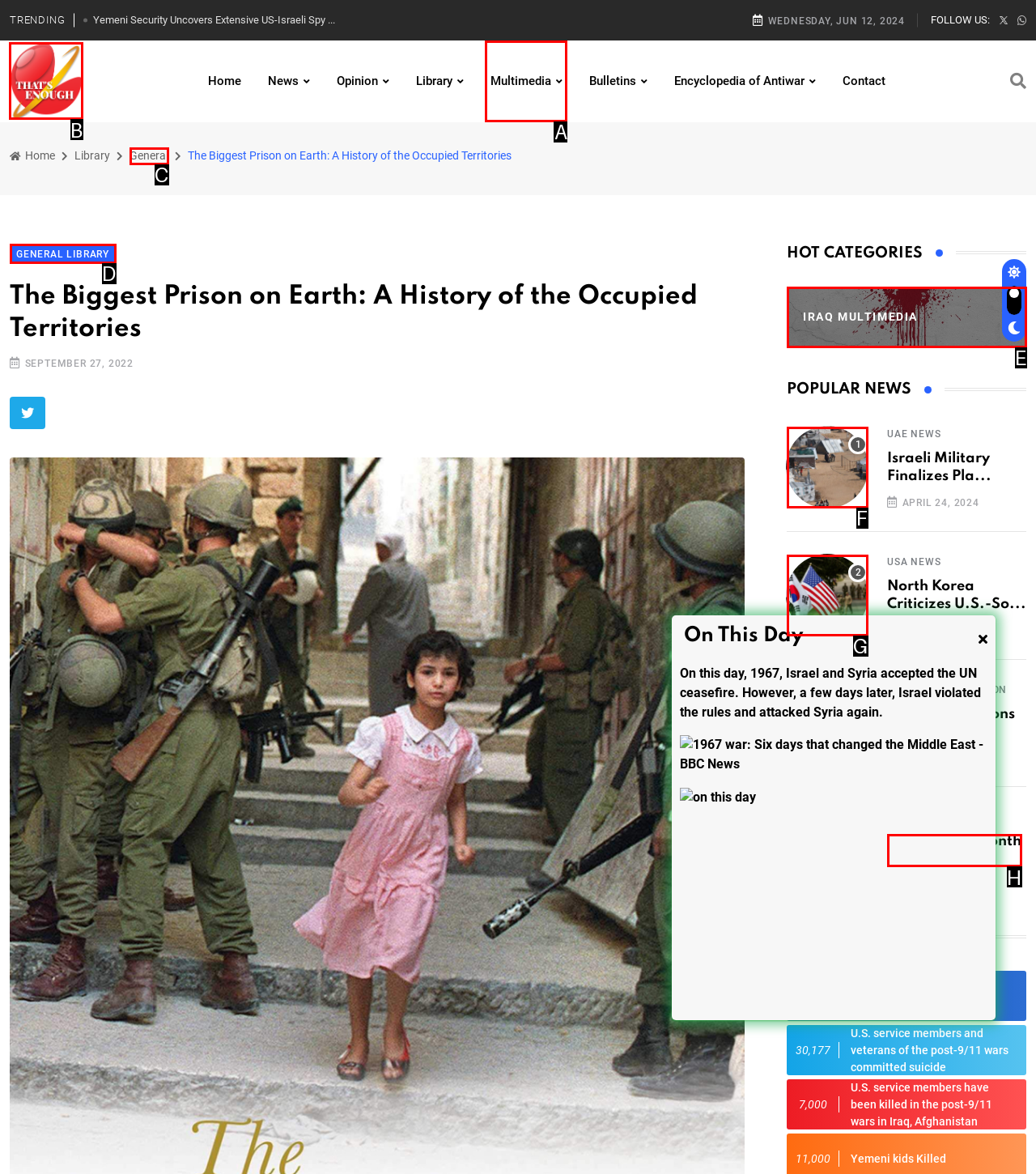Identify the letter of the option to click in order to Follow the 'neeon' link. Answer with the letter directly.

B